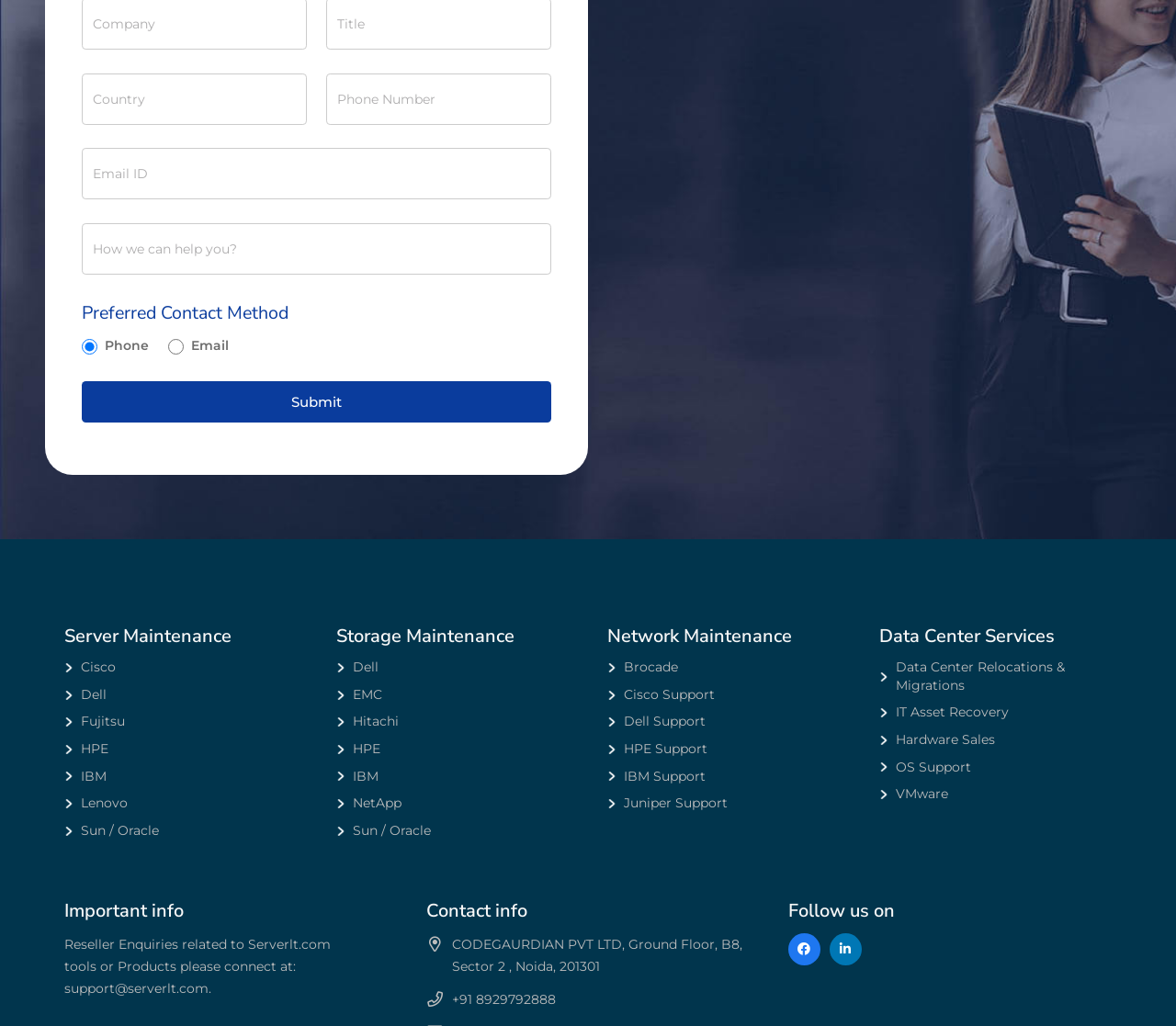Give a succinct answer to this question in a single word or phrase: 
How many social media platforms are listed to follow?

2